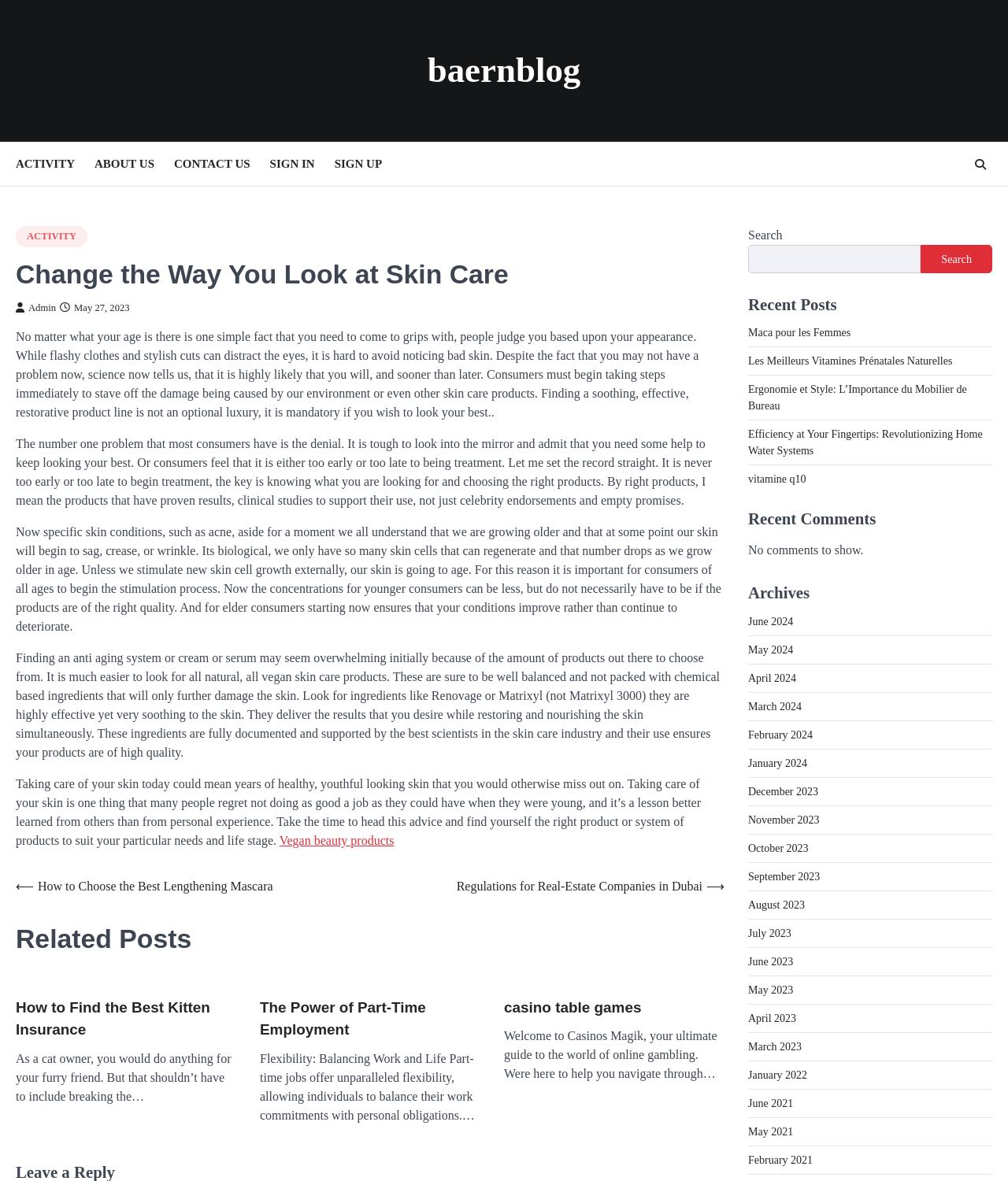Locate the bounding box of the UI element based on this description: "ABOUT US". Provide four float numbers between 0 and 1 as [left, top, right, bottom].

[0.094, 0.122, 0.173, 0.156]